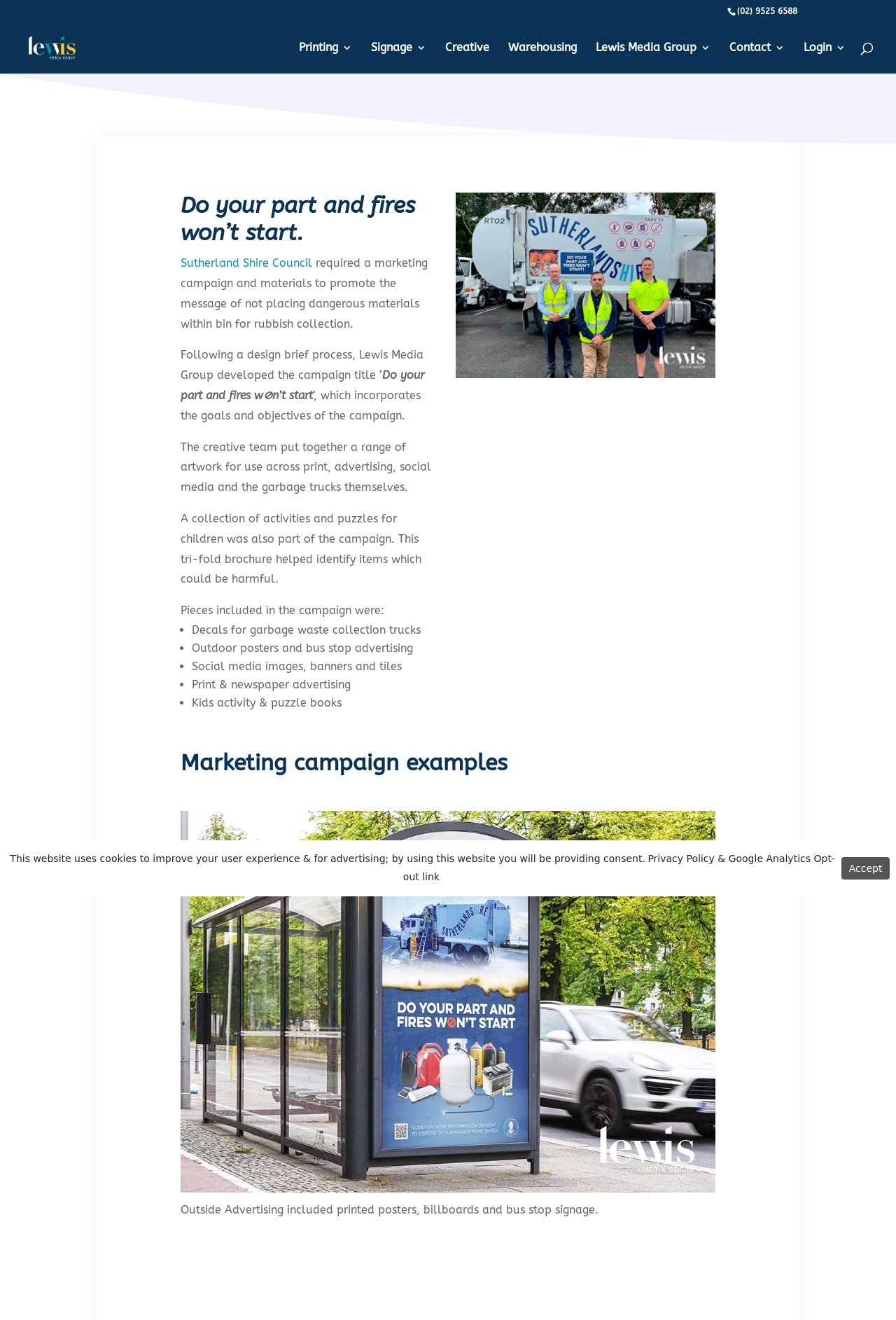Write an extensive caption that covers every aspect of the webpage.

The webpage is about a marketing campaign for Sutherland Shire Council, created by Lewis Media Group. At the top right corner, there is a phone number "(02) 9525 6588" and a link to Lewis Media Group with its logo. Below this, there are several links to different services, including Printing, Signage, Creative, Warehousing, and Contact.

The main content of the page is divided into two sections. The first section has a heading "Do your part and fires won’t start." and describes the marketing campaign. It explains that Sutherland Shire Council required a campaign to promote the message of not placing dangerous materials within bin for rubbish collection. The campaign title is "Do your part and fires won’t start" and it incorporates the goals and objectives of the campaign. The creative team developed a range of artwork for use across print, advertising, social media, and the garbage trucks themselves.

The second section is titled "Marketing campaign examples" and showcases various examples of the campaign, including a car wrap, outdoor posters, and bus stop advertising. There are also images of advertising signage and a kids activity and puzzle book.

At the bottom of the page, there is a notice about the website using cookies and a link to the Privacy Policy and Google Analytics Opt-out link. There is also an "Accept" button to consent to the use of cookies.